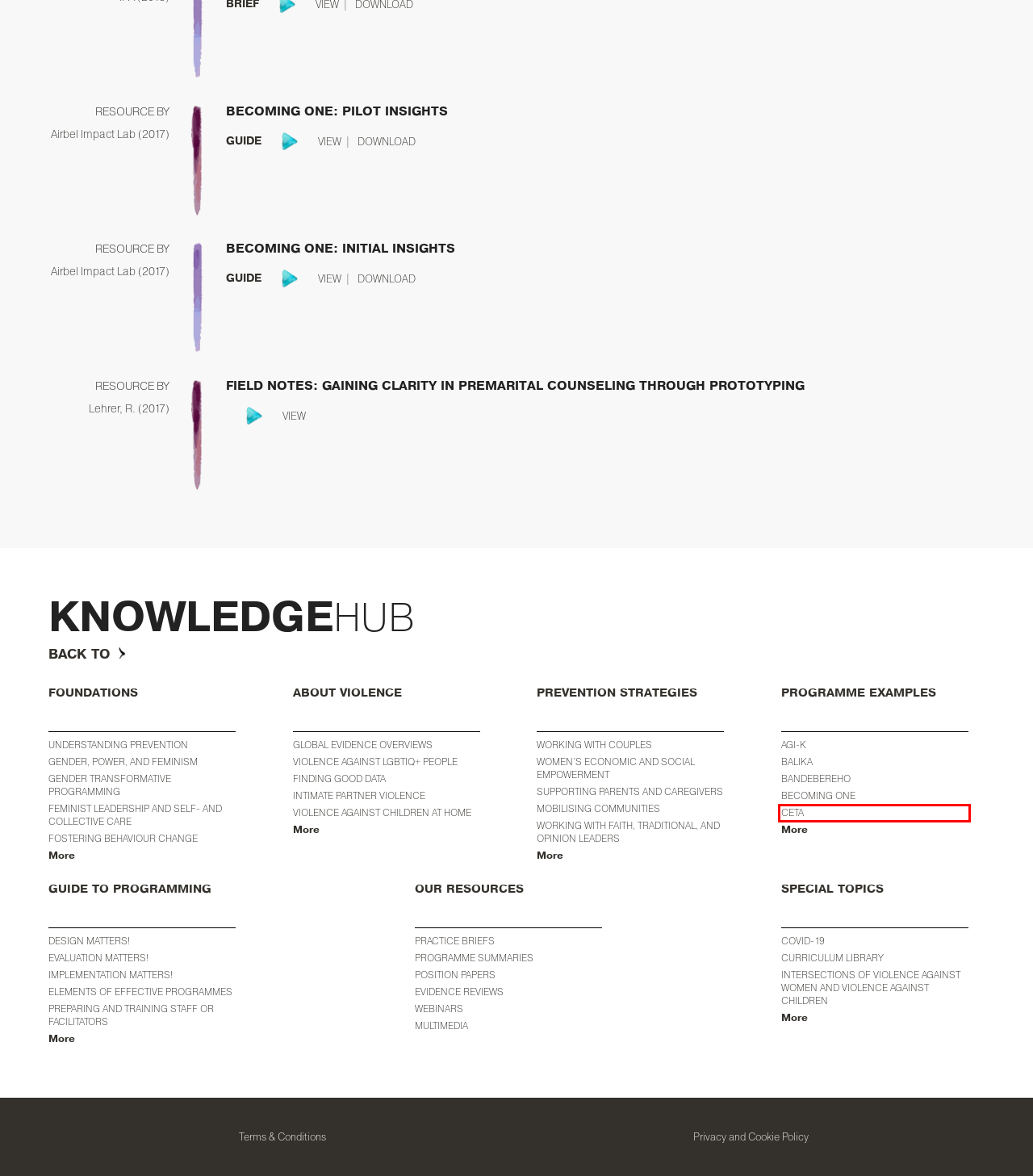A screenshot of a webpage is provided, featuring a red bounding box around a specific UI element. Identify the webpage description that most accurately reflects the new webpage after interacting with the selected element. Here are the candidates:
A. Prevention Collaborative - FINDING GOOD DATA
B. Prevention Collaborative - WORKING WITH FAITH, TRADITIONAL, AND OPINION LEADERS
C. Prevention Collaborative - CURRICULUM LIBRARY
D. Prevention Collaborative - UNDERSTANDING PREVENTION
E. Prevention Collaborative - BALIKA
F. Prevention Collaborative - GLOBAL EVIDENCE OVERVIEWS
G. Prevention Collaborative - WORKING WITH COUPLES
H. Prevention Collaborative - CETA

H